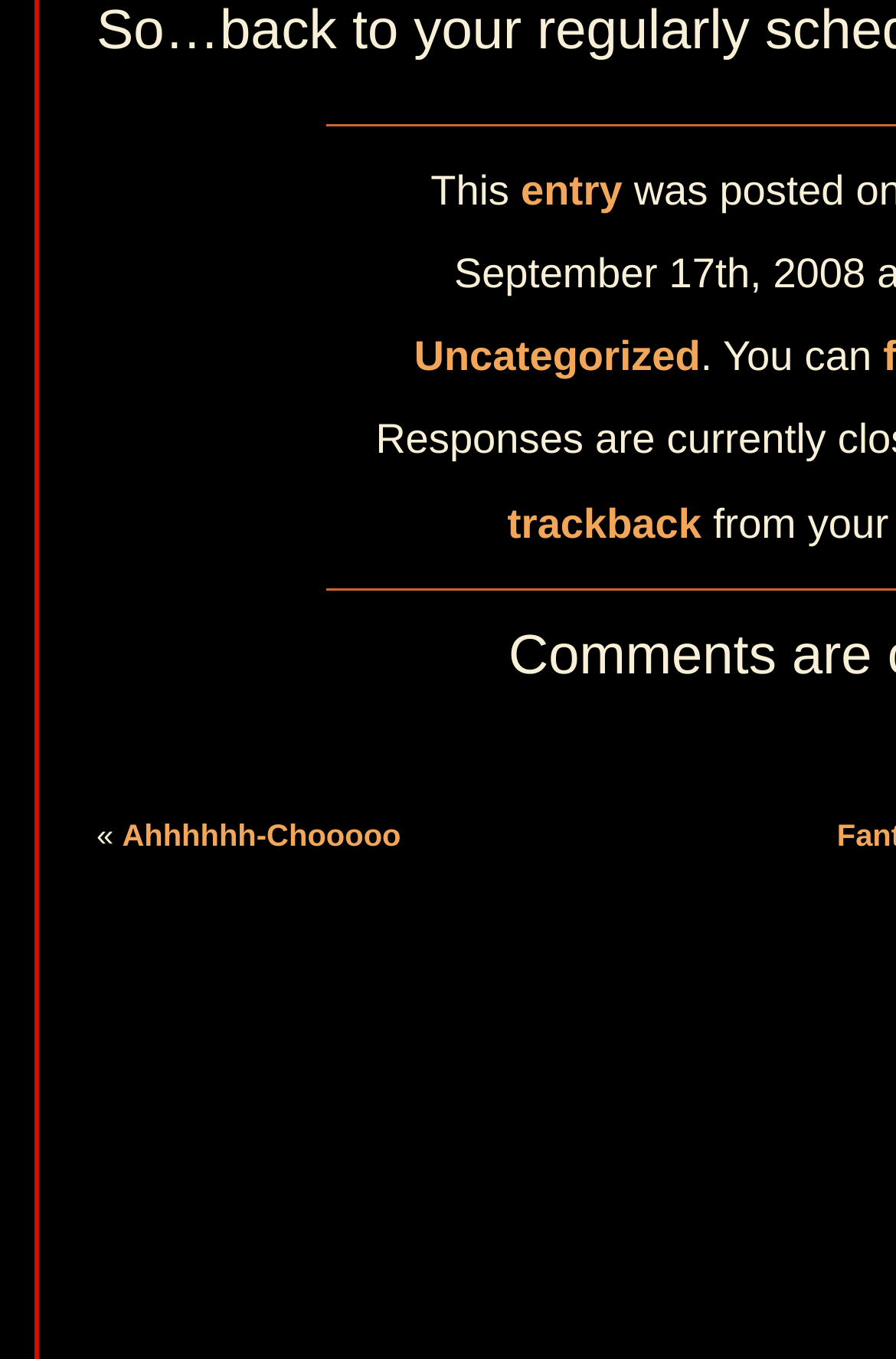Please give a short response to the question using one word or a phrase:
What is the last word on the first line of text?

You